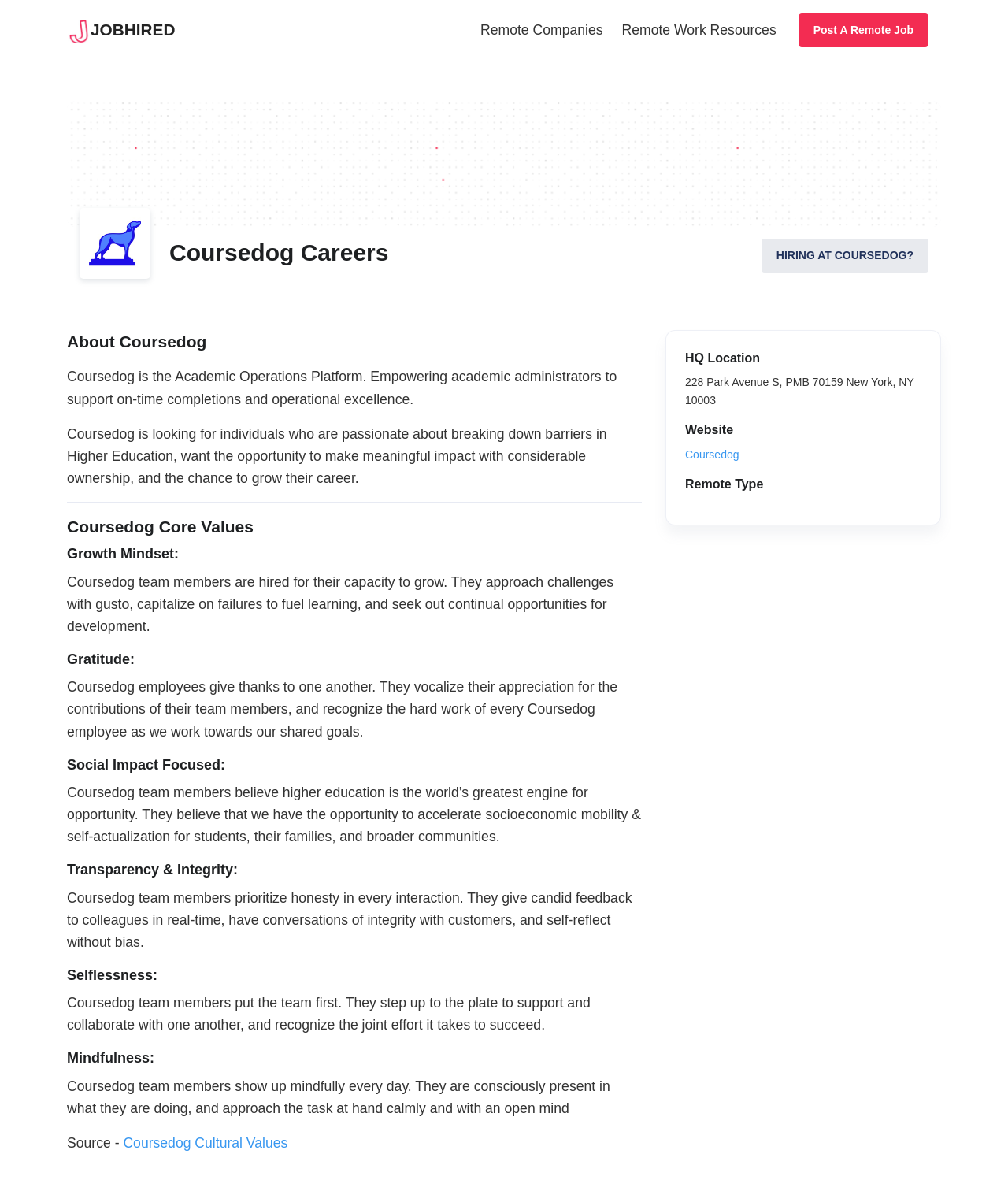Describe all visible elements and their arrangement on the webpage.

The webpage appears to be a careers page for Coursedog, a company that provides an all-in-one schedule and curriculum planning solution for higher education institutions. 

At the top of the page, there is a navigation bar with four links: "Remote Companies", "Remote Work Resources", "Post A Remote Job", and "JOBHIRED Remote Jobs" accompanied by an image. 

Below the navigation bar, there is a main section that takes up most of the page. It features a background image and a prominent heading "Coursedog Careers" with a link "HIRING AT COURSEDOG?" to the right of it. 

The main section is divided into several parts. The first part describes what Coursedog is and what kind of individuals the company is looking for. This is followed by a horizontal separator line. 

The next part outlines Coursedog's core values, which include growth mindset, gratitude, social impact focus, transparency and integrity, selflessness, and mindfulness. Each value is presented as a heading followed by a paragraph of text that explains the value in more detail. 

At the bottom of the page, there is a section that provides information about the company's headquarters, including the address, website, and remote work type.